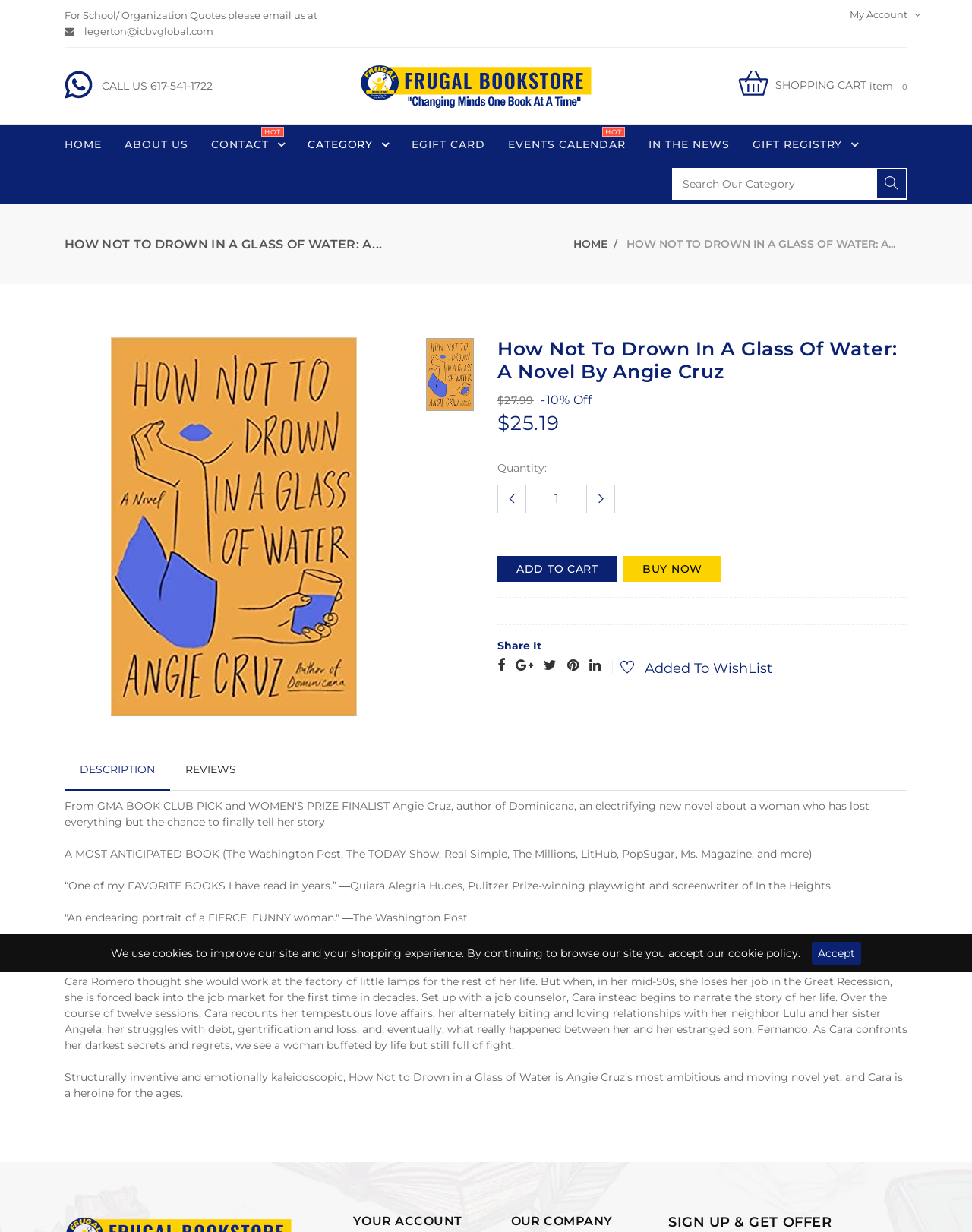What is the discount percentage on the novel?
Based on the image, provide a one-word or brief-phrase response.

10% Off